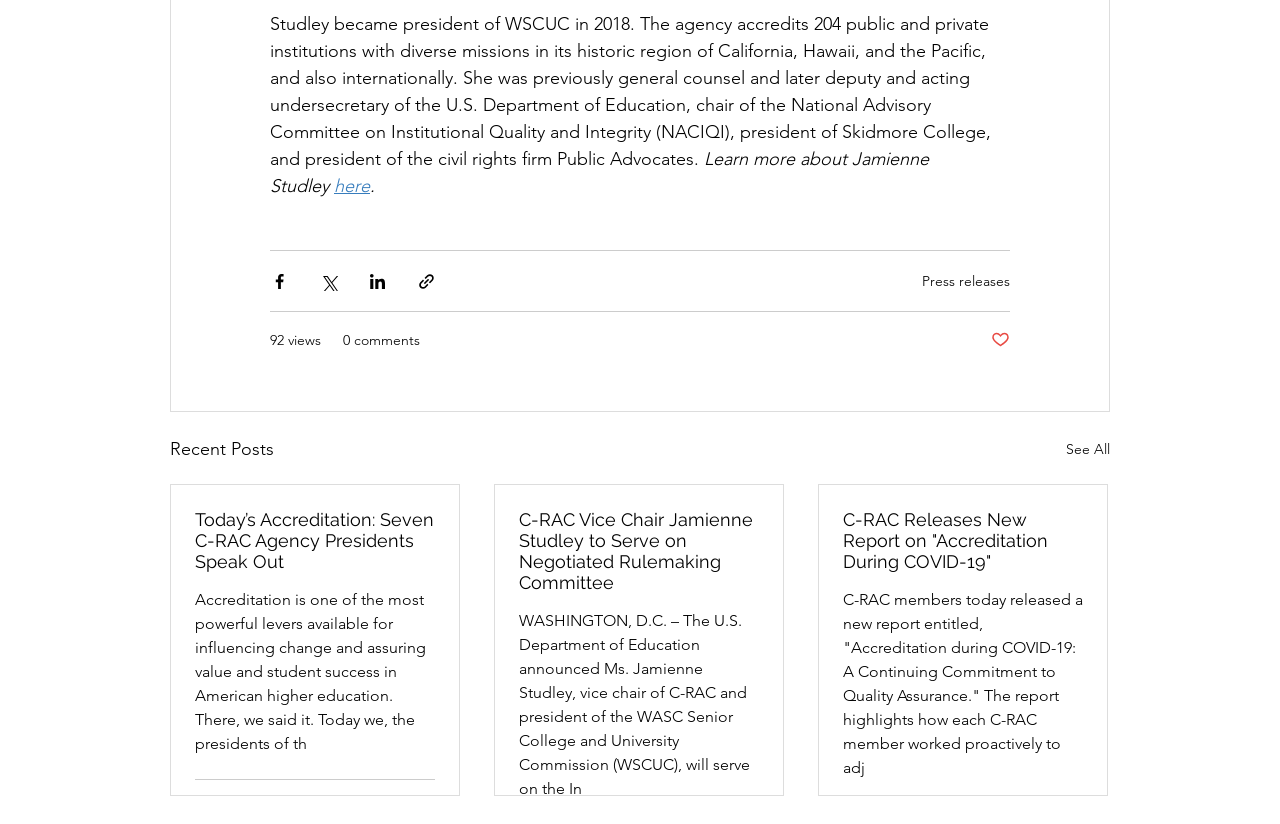Identify the bounding box of the HTML element described here: "here". Provide the coordinates as four float numbers between 0 and 1: [left, top, right, bottom].

[0.261, 0.212, 0.289, 0.239]